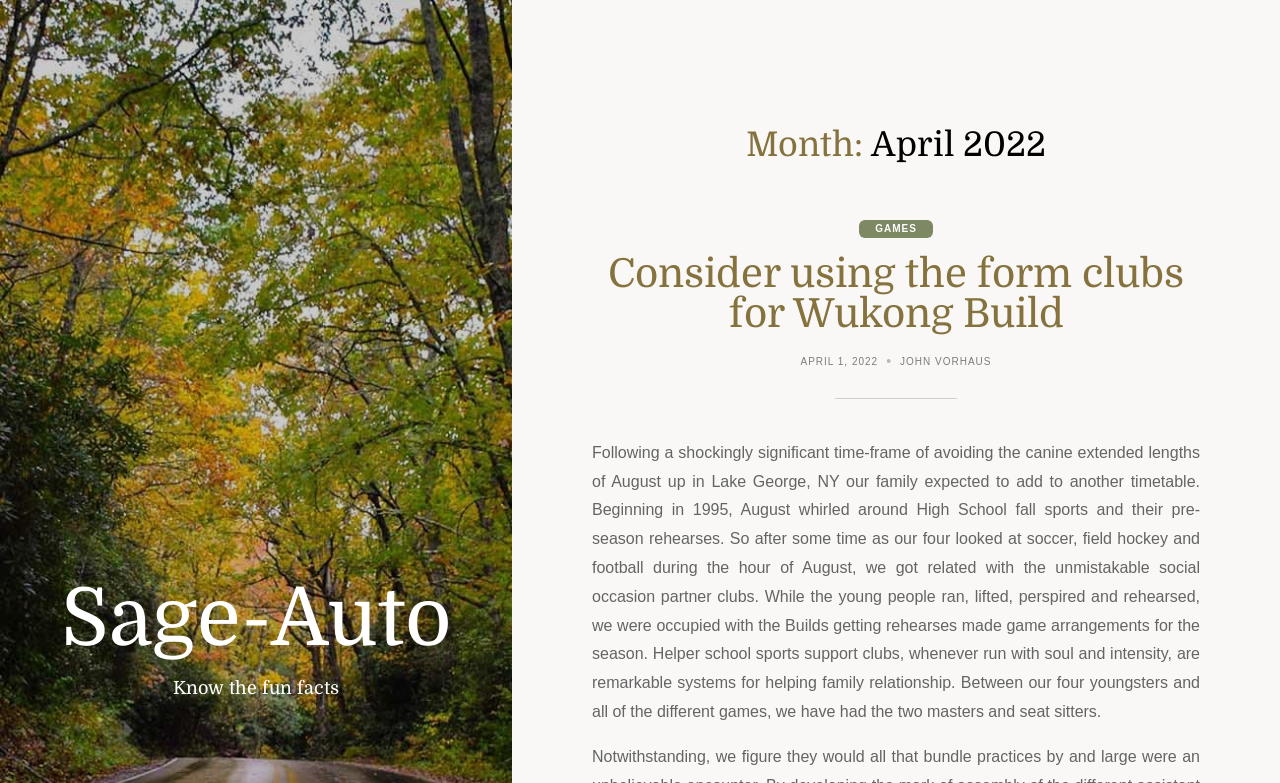Give a succinct answer to this question in a single word or phrase: 
What is the topic of the article?

Family relationship and sports